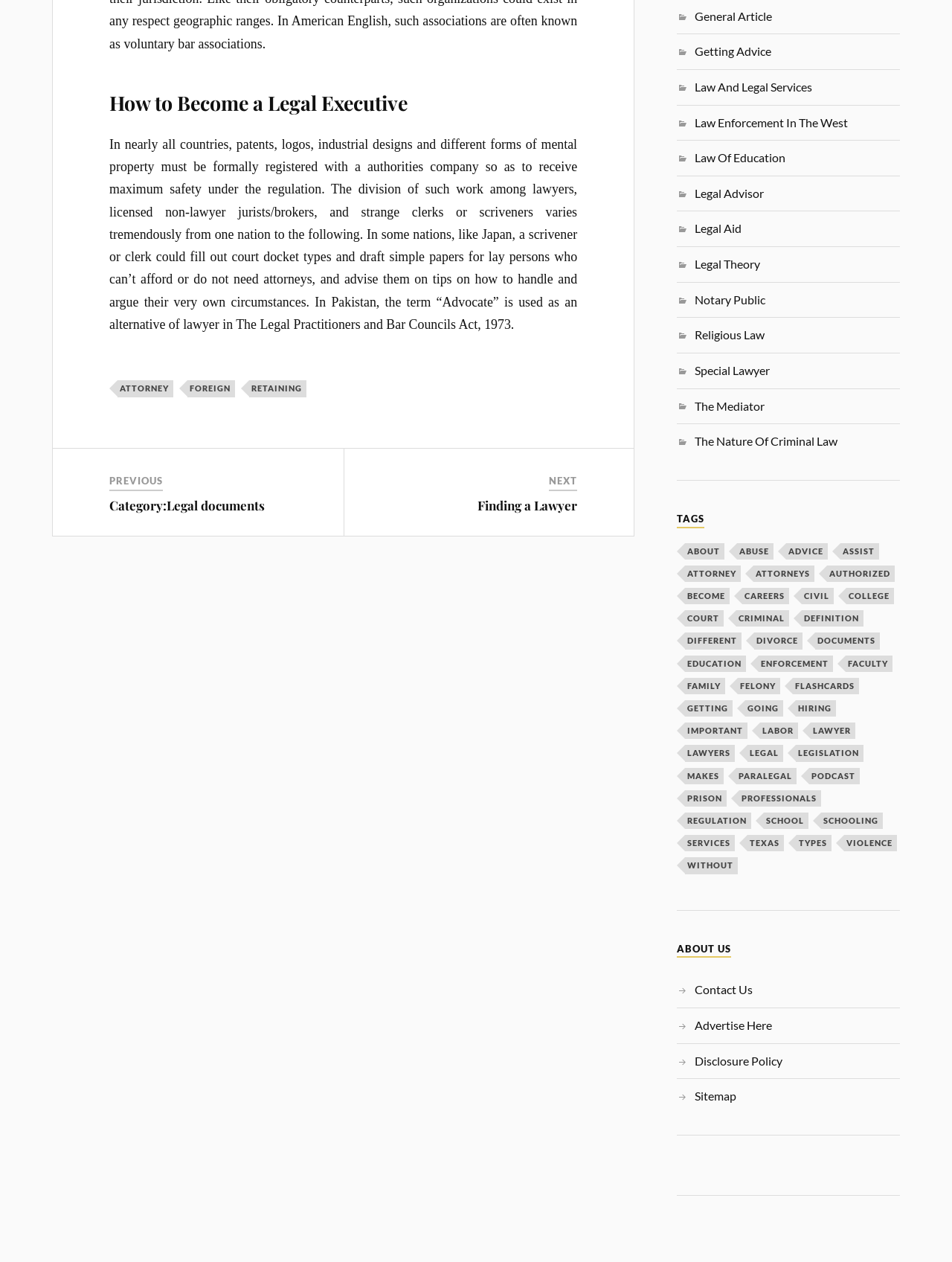Identify the bounding box coordinates of the section to be clicked to complete the task described by the following instruction: "Click on 'General Article'". The coordinates should be four float numbers between 0 and 1, formatted as [left, top, right, bottom].

[0.73, 0.007, 0.811, 0.018]